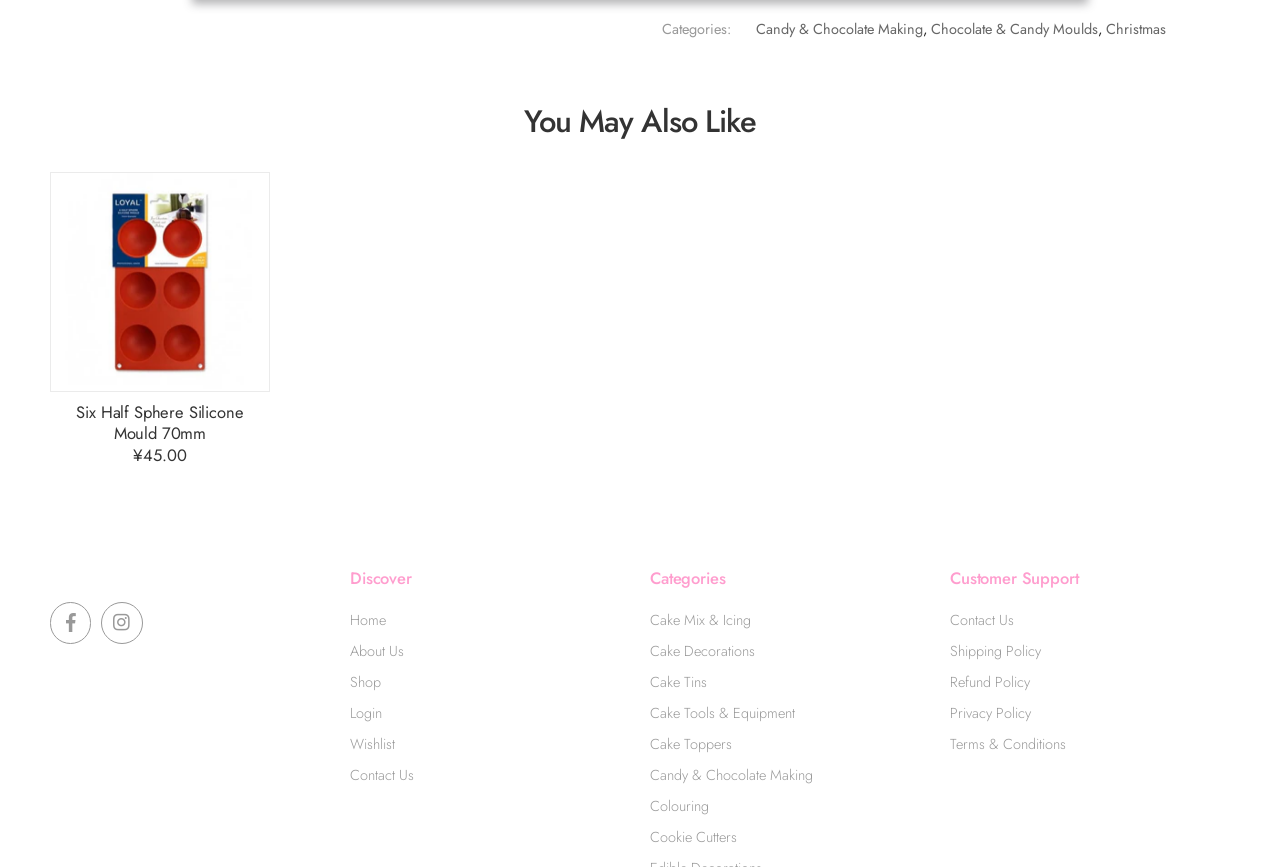Please provide the bounding box coordinates for the element that needs to be clicked to perform the instruction: "Browse 'Cake Mix & Icing' category". The coordinates must consist of four float numbers between 0 and 1, formatted as [left, top, right, bottom].

[0.508, 0.704, 0.587, 0.727]